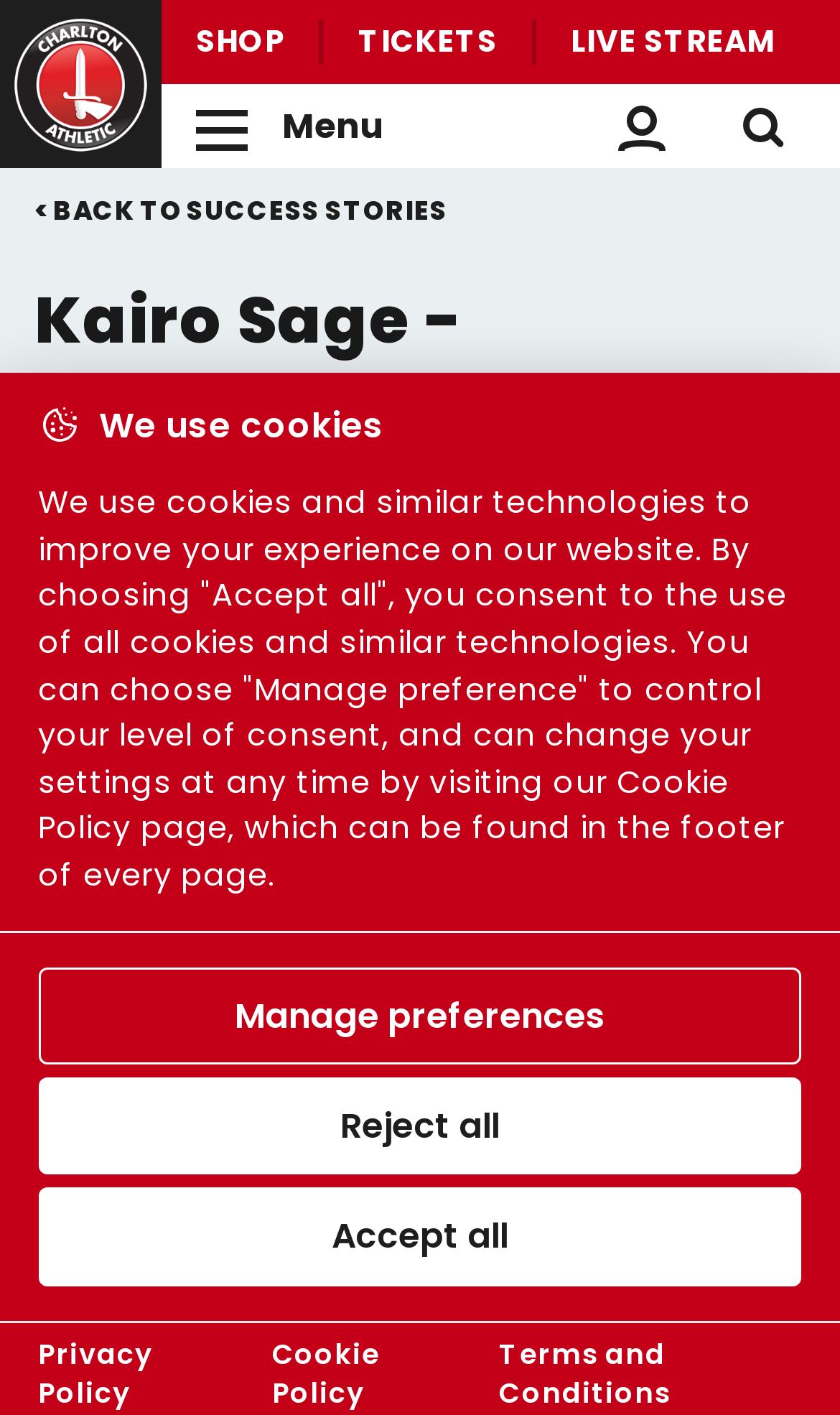What is the name of the young person in the Charlton kit?
Provide an in-depth and detailed explanation in response to the question.

I found the answer by looking at the image description 'Portrait of Kairo Sage in Charlton kit' and the text '6-year-old Kairo is the latest young person from a Charlton Athletic Community Trust (CACT) programme to progress into Charlton Athletic’s Pre-Academy.' which mentions Kairo Sage's name.